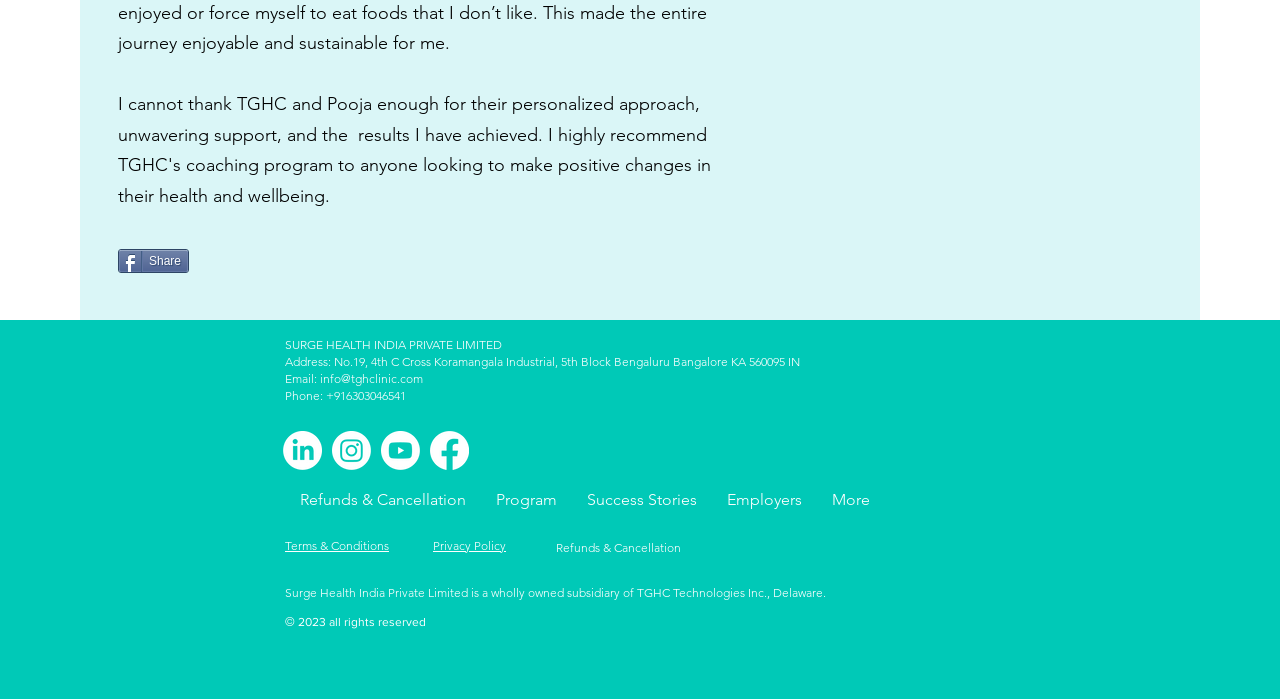Please identify the coordinates of the bounding box that should be clicked to fulfill this instruction: "Send an email to info@tghclinic.com".

[0.25, 0.53, 0.33, 0.552]